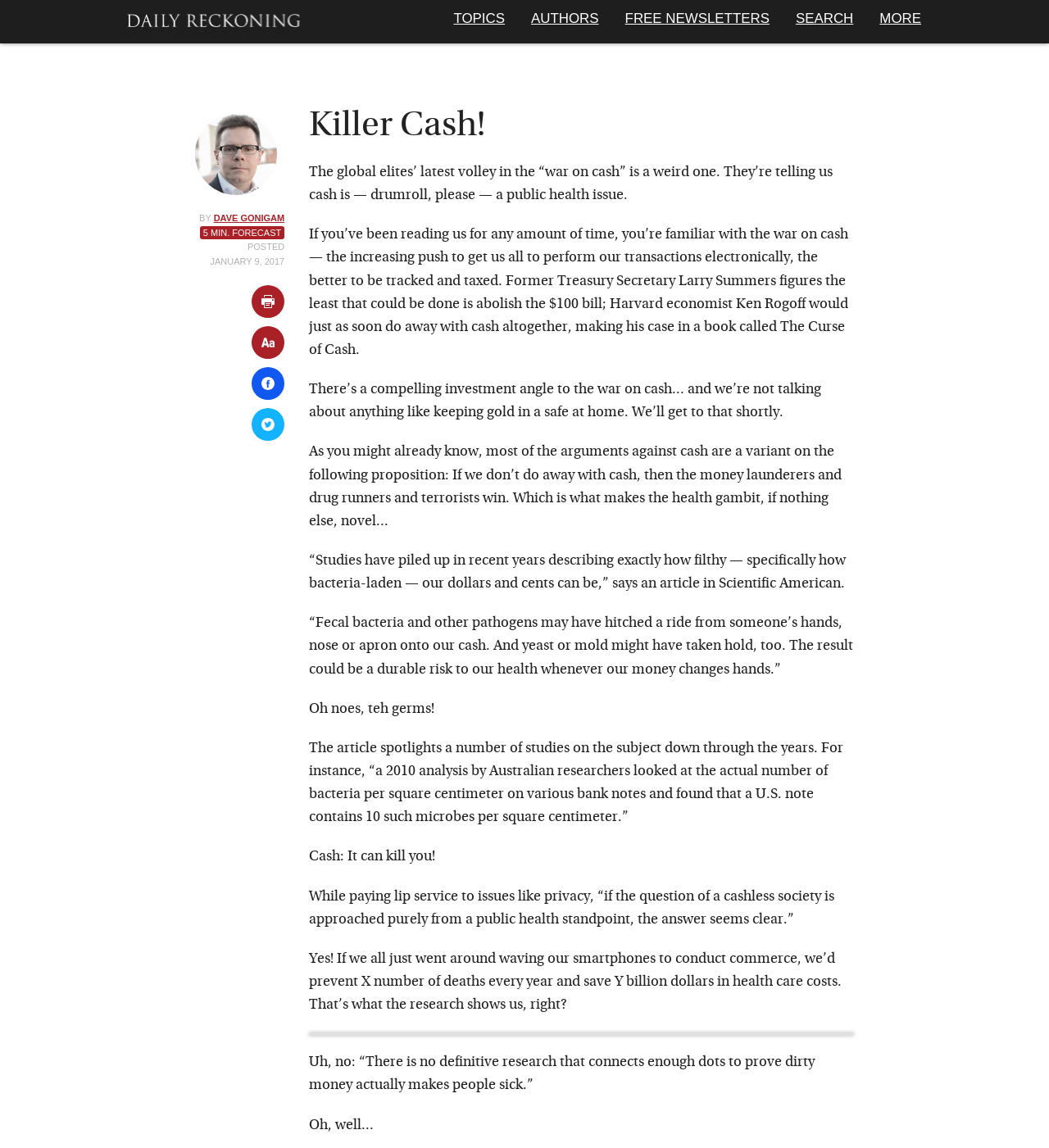Can you determine the bounding box coordinates of the area that needs to be clicked to fulfill the following instruction: "Search for something"?

[0.751, 0.0, 0.826, 0.038]